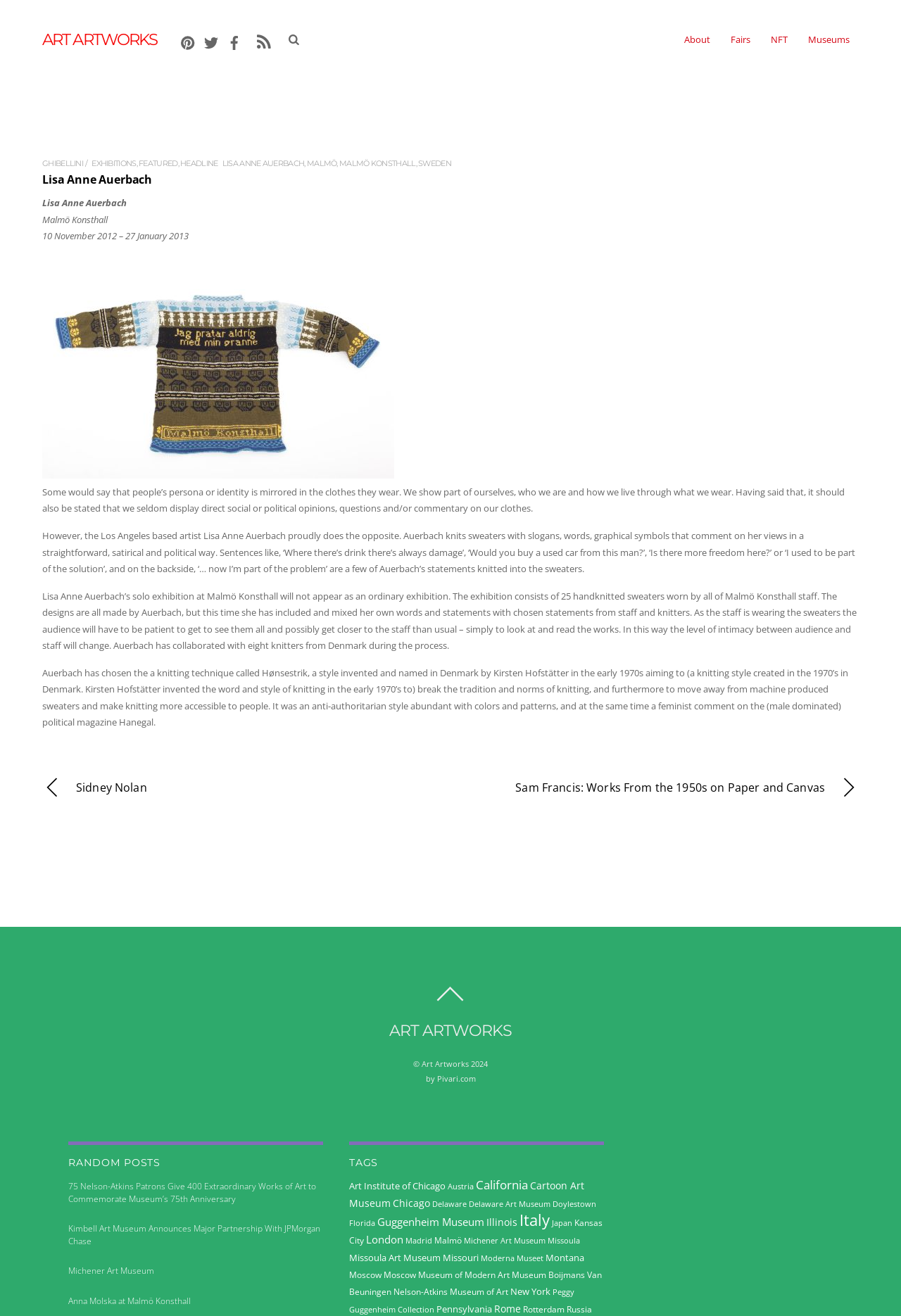Can you extract the primary headline text from the webpage?

Lisa Anne Auerbach